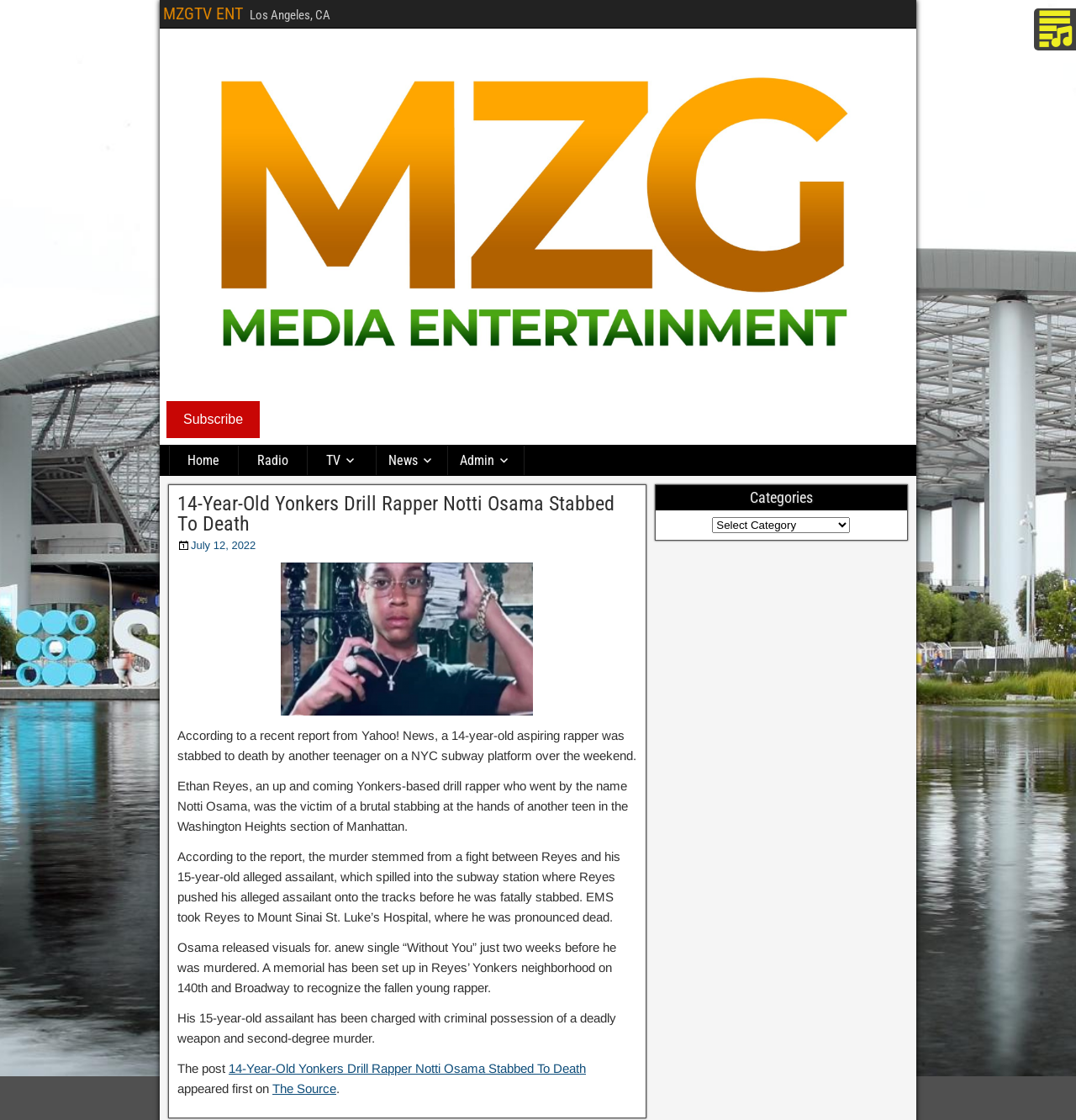Locate the bounding box coordinates of the element that should be clicked to fulfill the instruction: "View the image".

[0.261, 0.502, 0.496, 0.639]